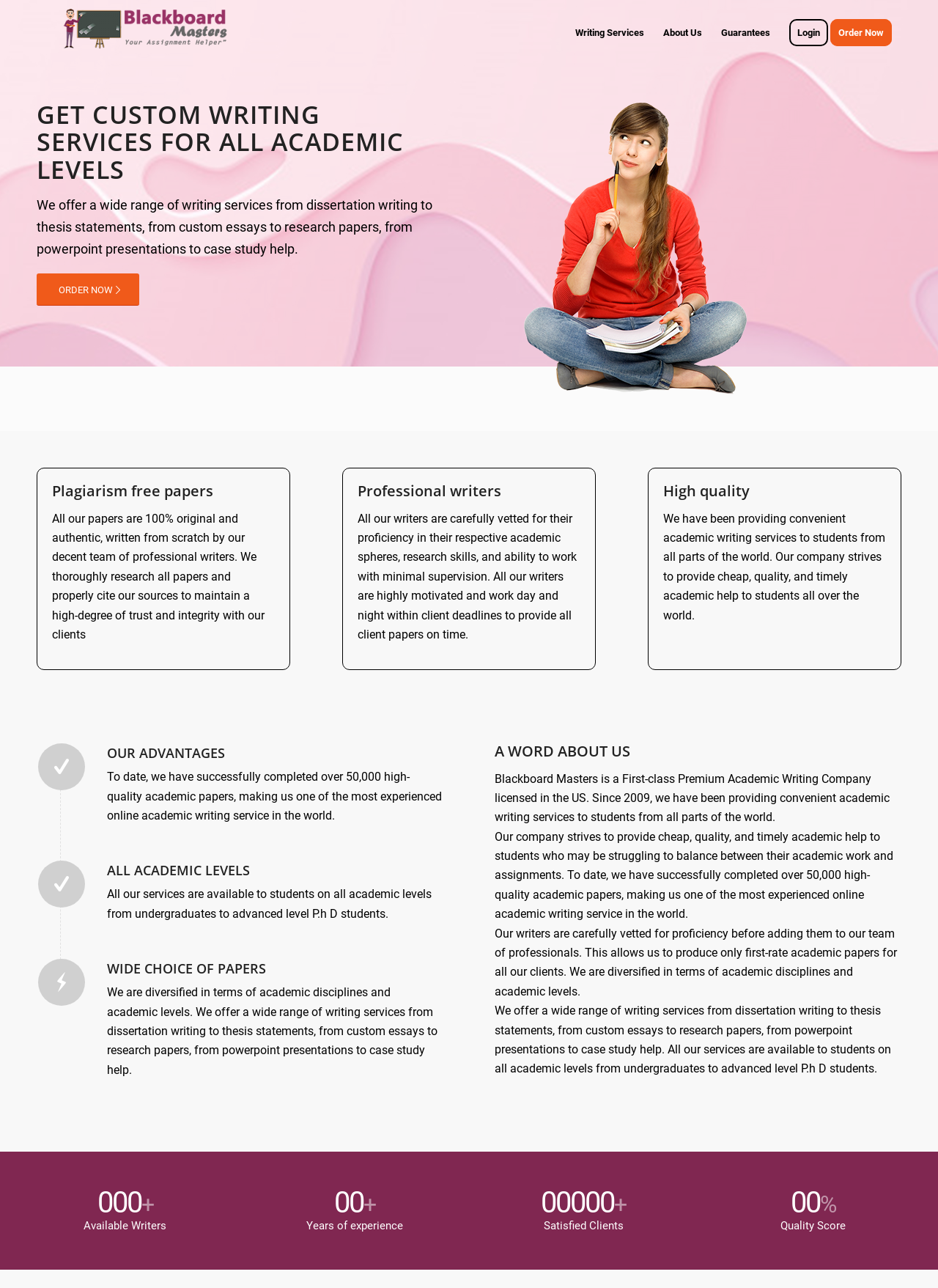Identify the bounding box for the UI element that is described as follows: "Login".

[0.831, 0.001, 0.893, 0.051]